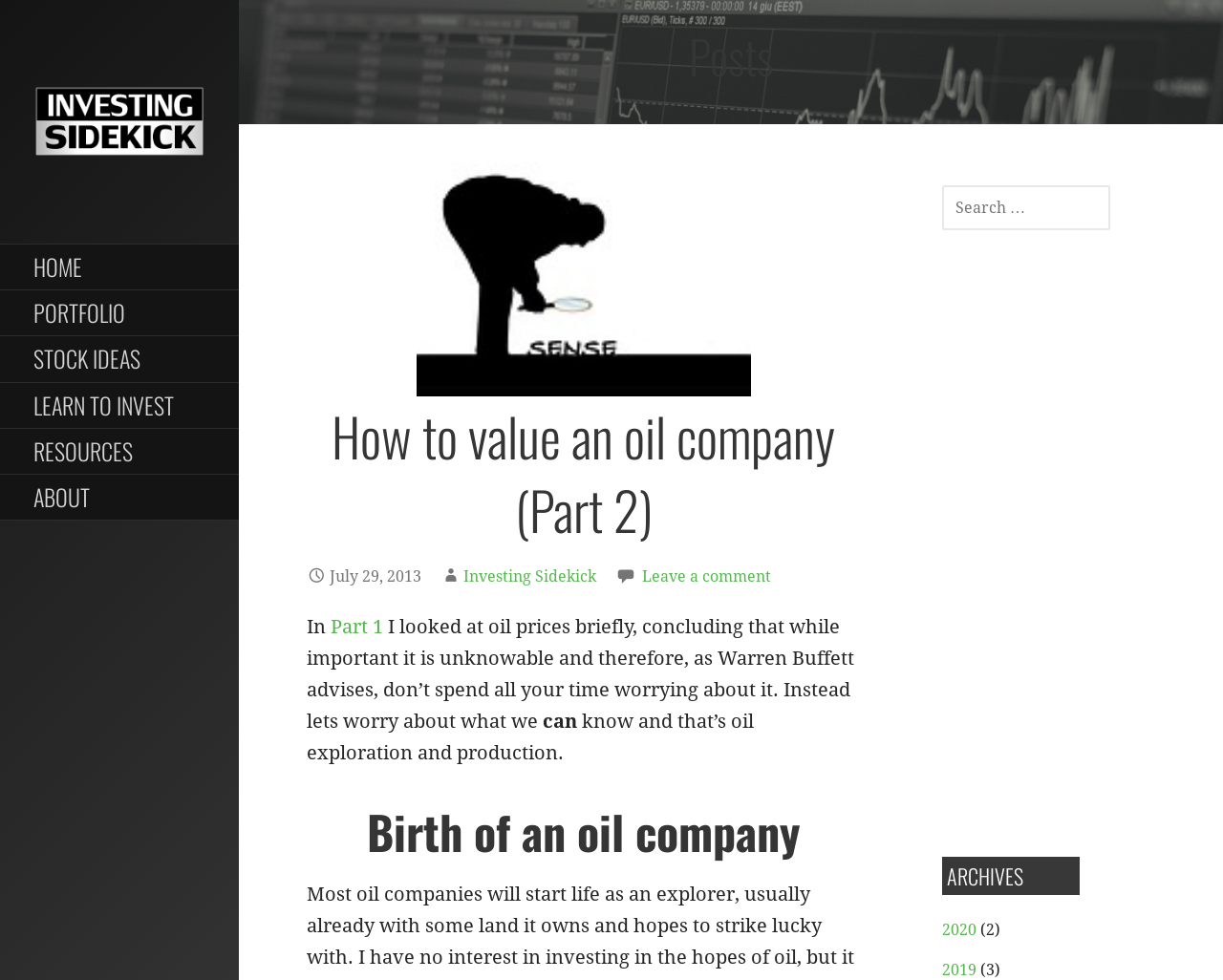Answer the question in a single word or phrase:
What is the name of the blog?

Investing Sidekick